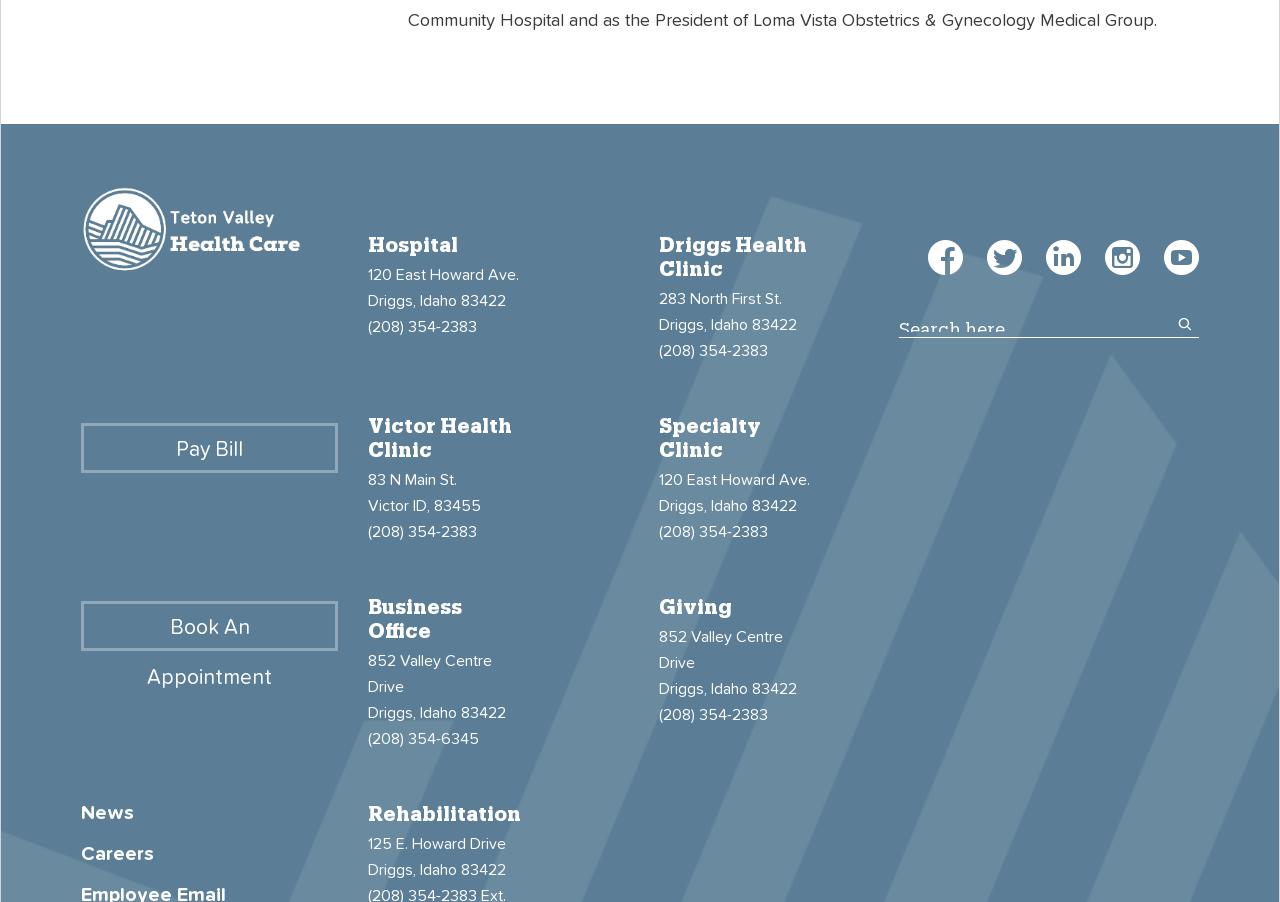Determine the bounding box coordinates of the area to click in order to meet this instruction: "Go to the 'Giving' page".

[0.515, 0.66, 0.572, 0.676]